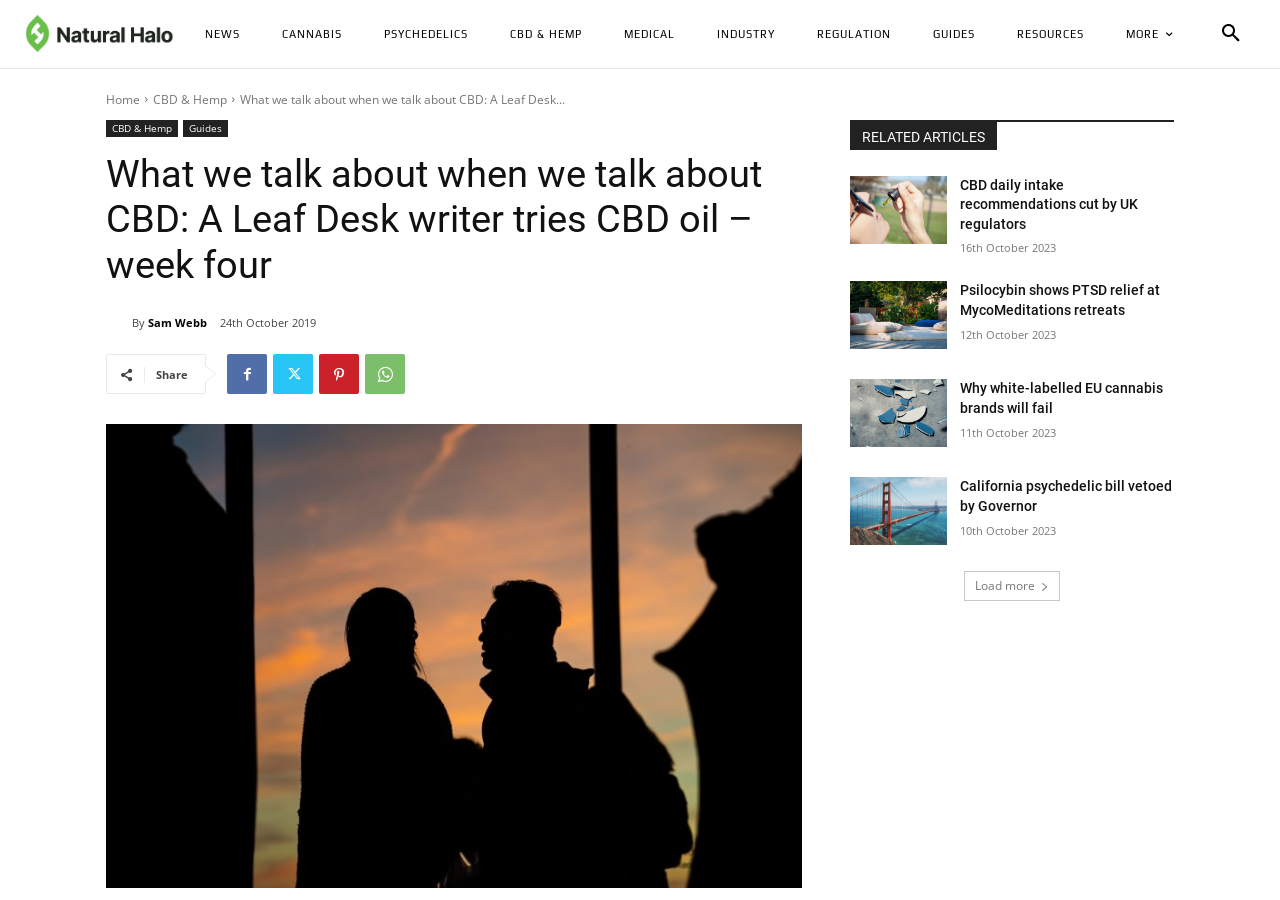Give a one-word or short phrase answer to the question: 
What is the category of the article?

CBD & Hemp